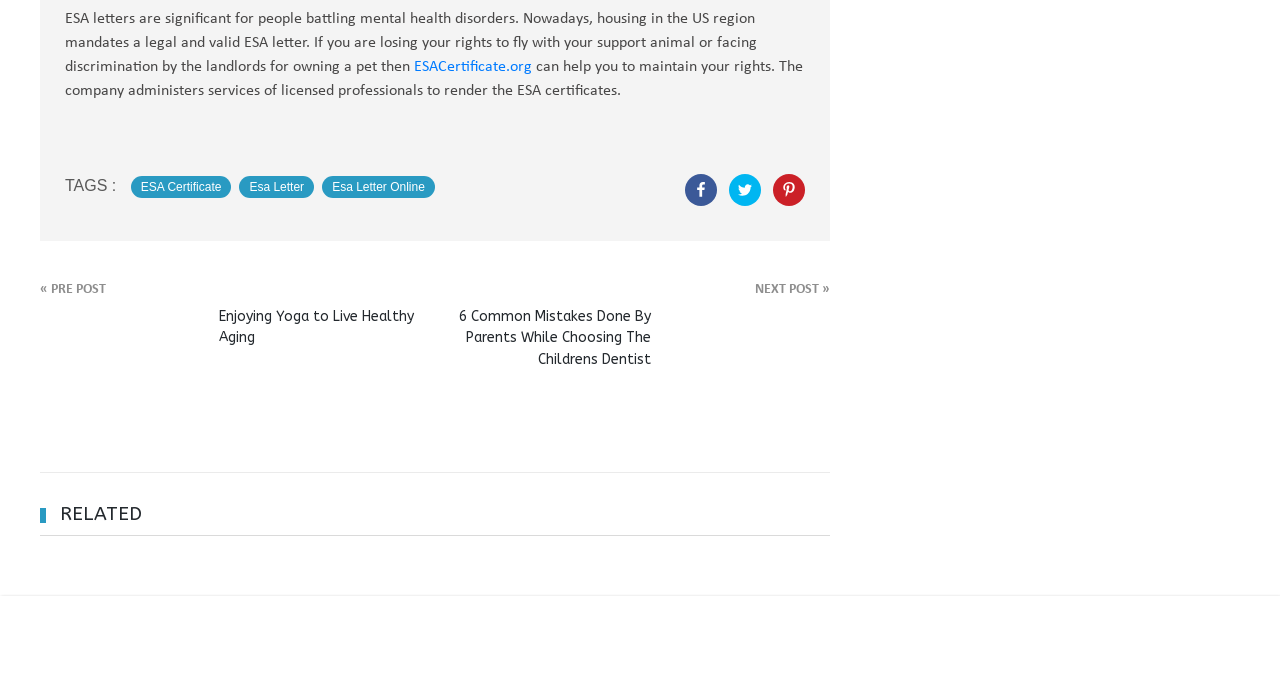Find the bounding box coordinates of the UI element according to this description: "« Pre post".

[0.031, 0.405, 0.083, 0.427]